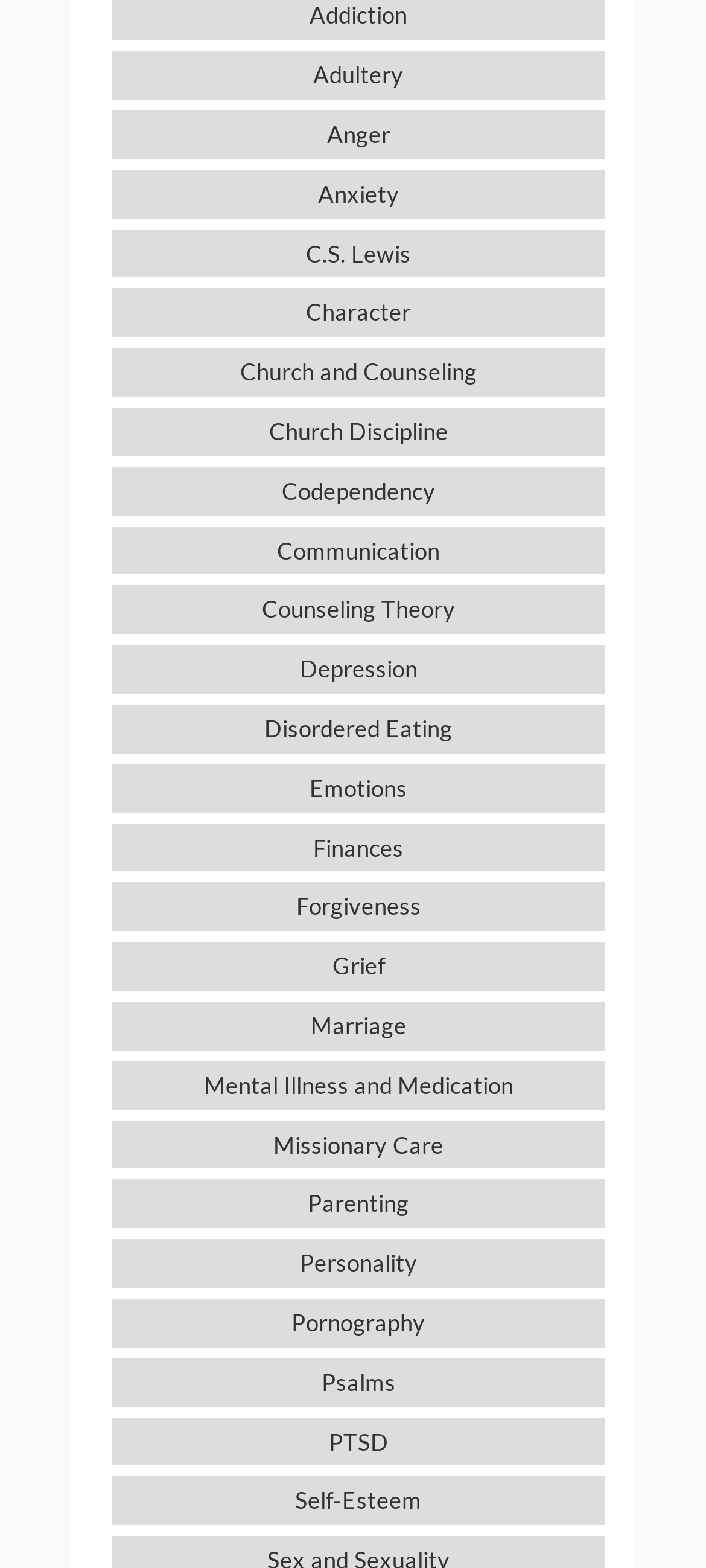Identify the bounding box coordinates for the UI element described as: "Church and Counseling". The coordinates should be provided as four floats between 0 and 1: [left, top, right, bottom].

[0.159, 0.222, 0.856, 0.253]